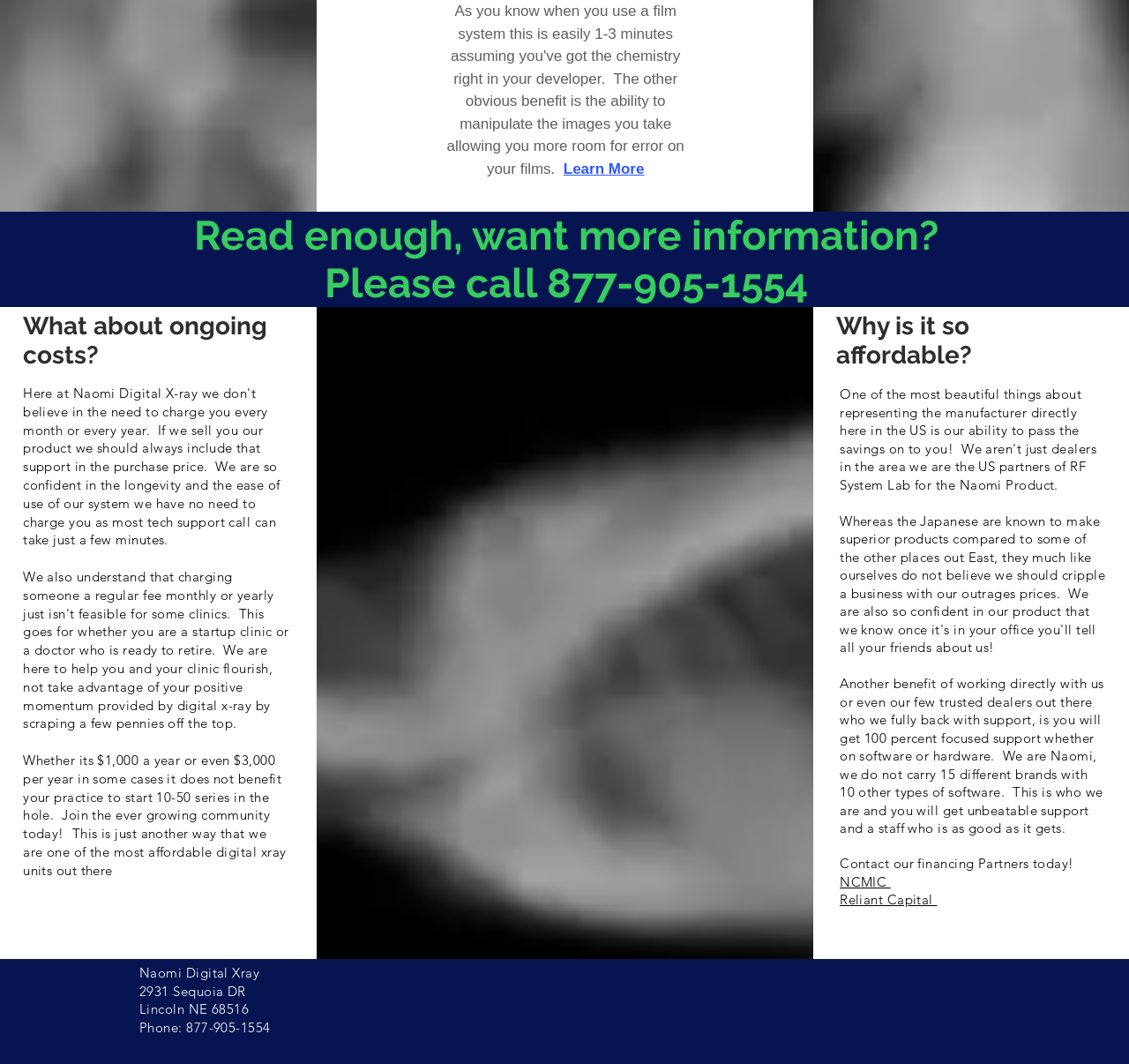What is the phone number to contact?
Look at the image and answer with only one word or phrase.

877-905-1554